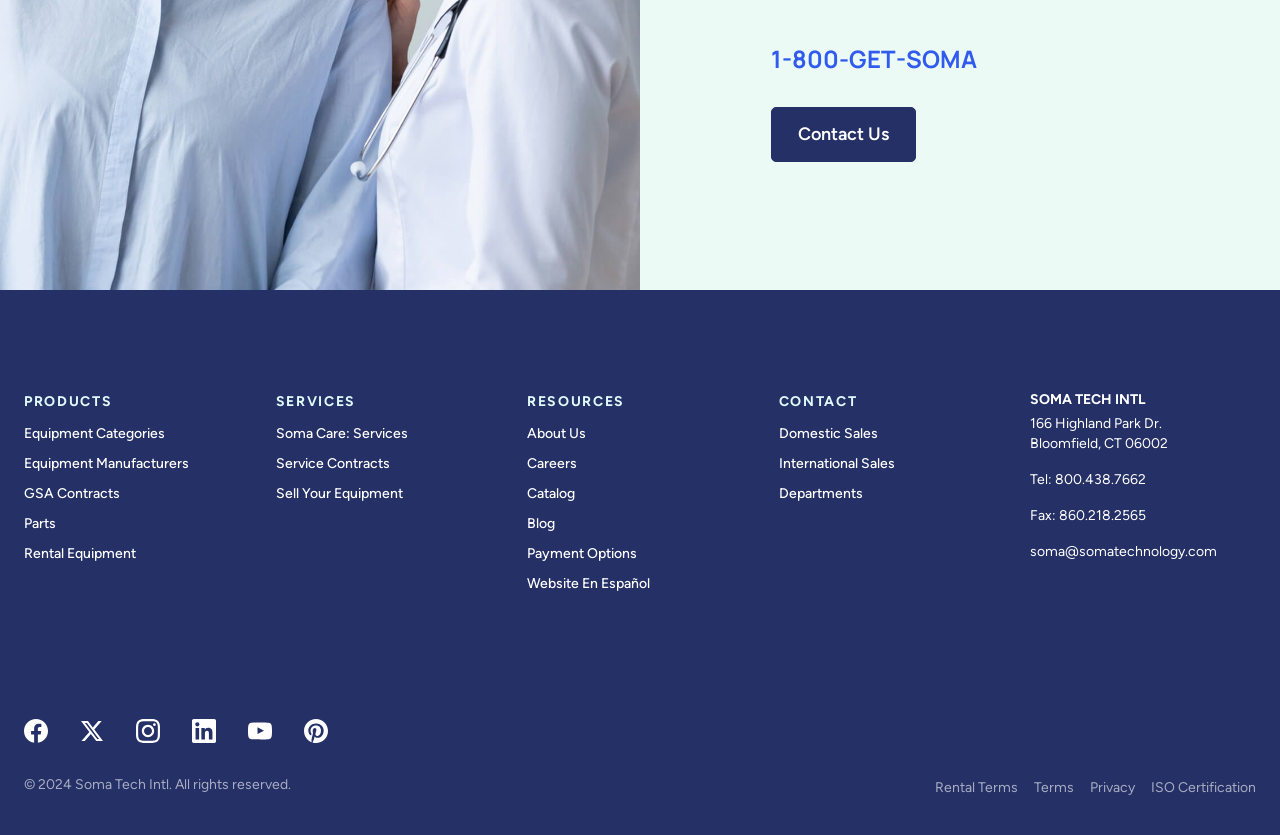Highlight the bounding box coordinates of the element that should be clicked to carry out the following instruction: "Click on 'PRODUCTS'". The coordinates must be given as four float numbers ranging from 0 to 1, i.e., [left, top, right, bottom].

[0.019, 0.467, 0.195, 0.496]